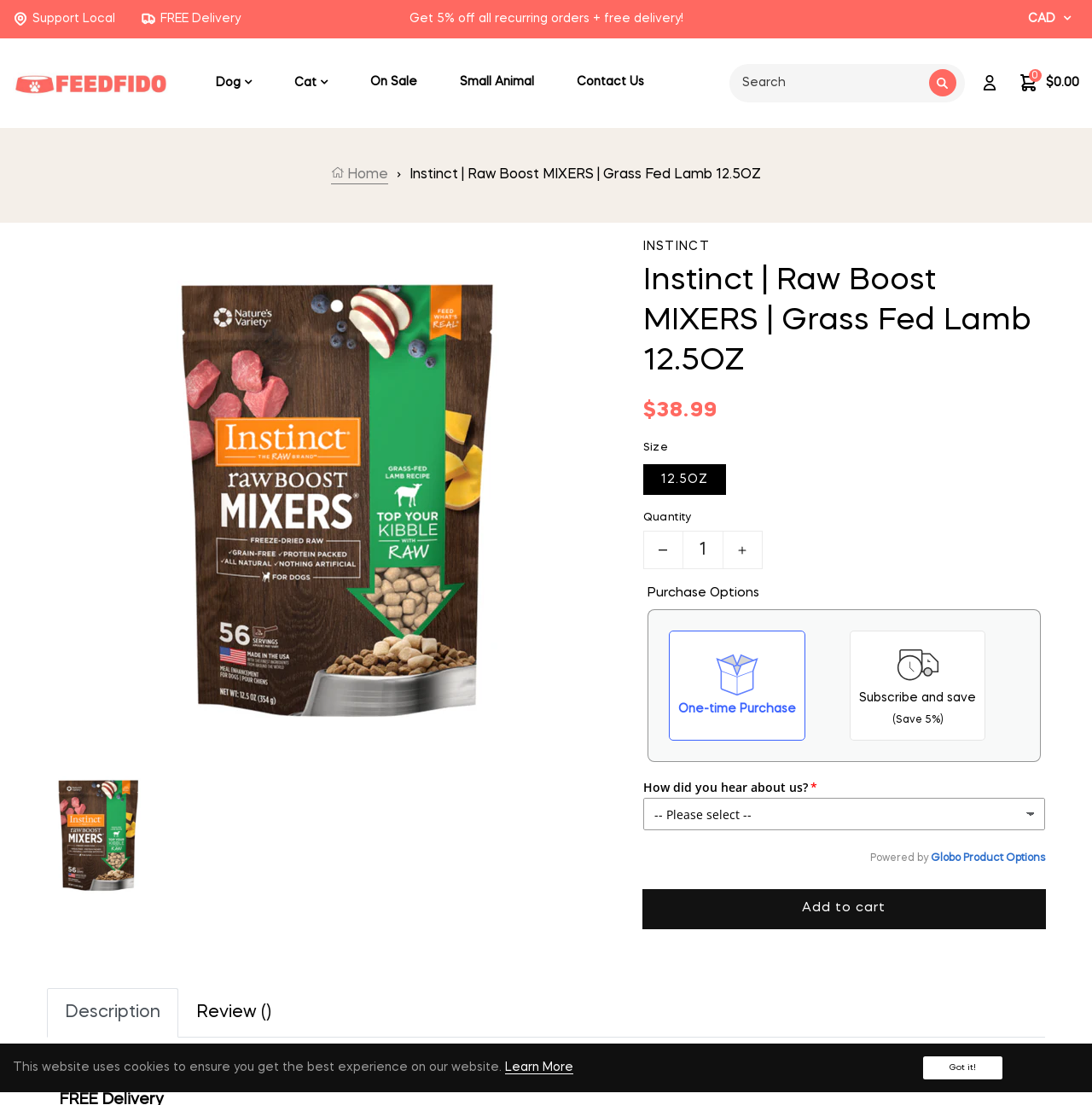Using the details in the image, give a detailed response to the question below:
What is the option to save 5% on the product?

I found the option to save 5% on the product by looking at the purchase options section of the webpage, where it says 'Subscribe and save (Save 5%)'. This suggests that the option to save 5% on the product is by subscribing to a service.